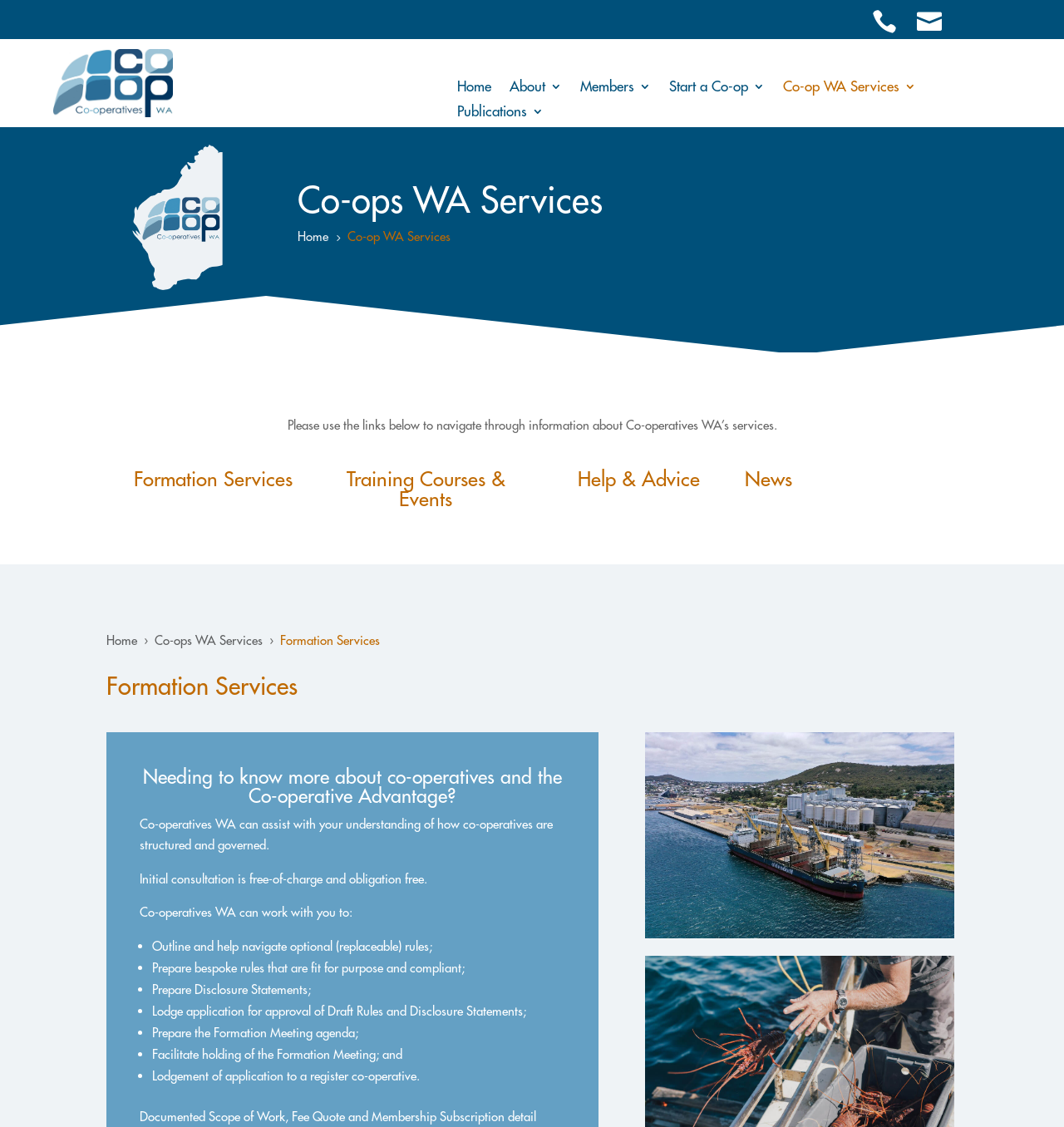How many bullet points are there in the list of services Co-operatives WA can provide?
Offer a detailed and exhaustive answer to the question.

The webpage lists 7 bullet points of services that Co-operatives WA can provide, including outlining and helping navigate optional rules, preparing bespoke rules, preparing Disclosure Statements, and more.